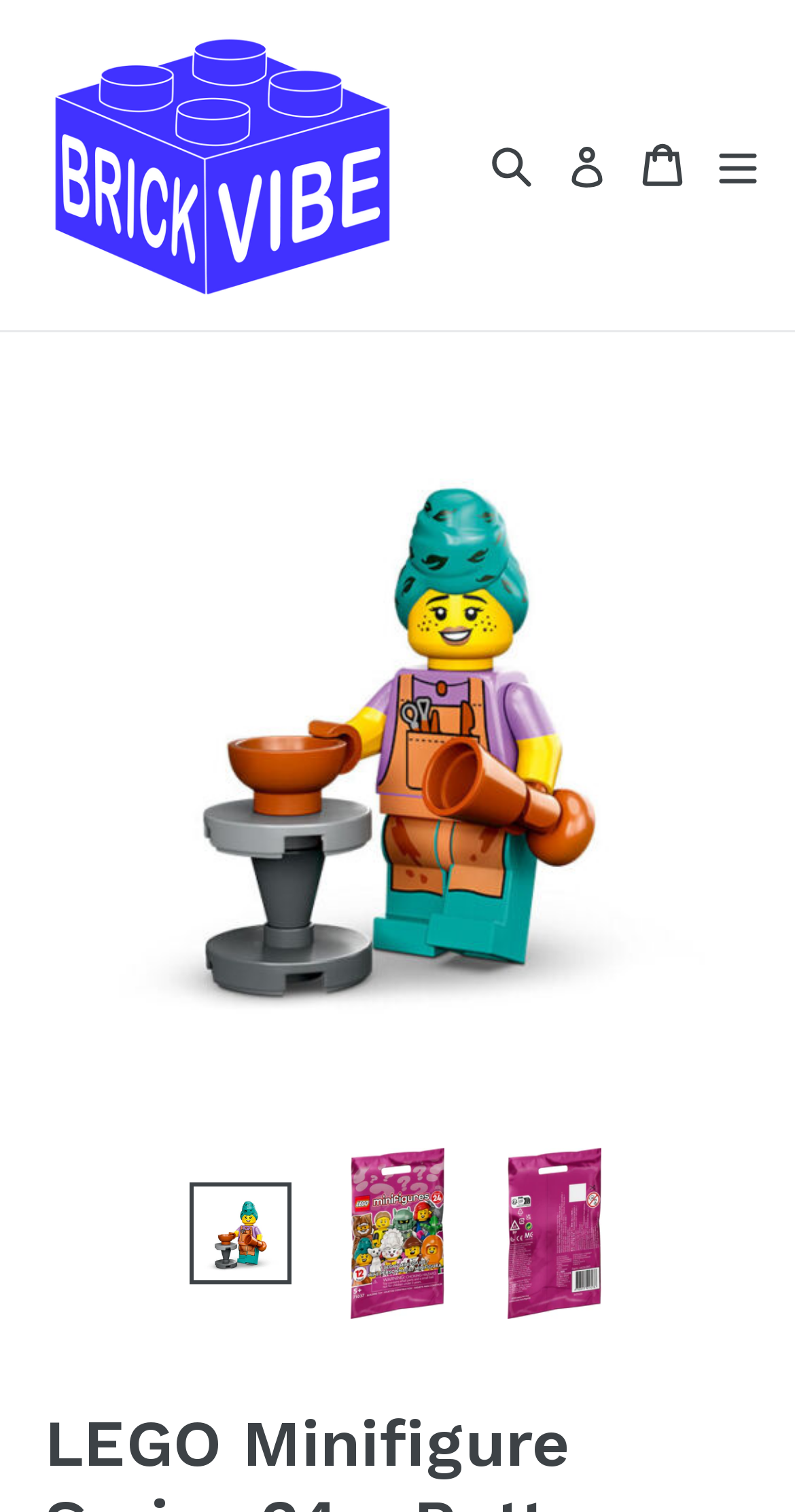Locate the bounding box of the UI element based on this description: "Cart Cart". Provide four float numbers between 0 and 1 as [left, top, right, bottom].

[0.792, 0.065, 0.874, 0.154]